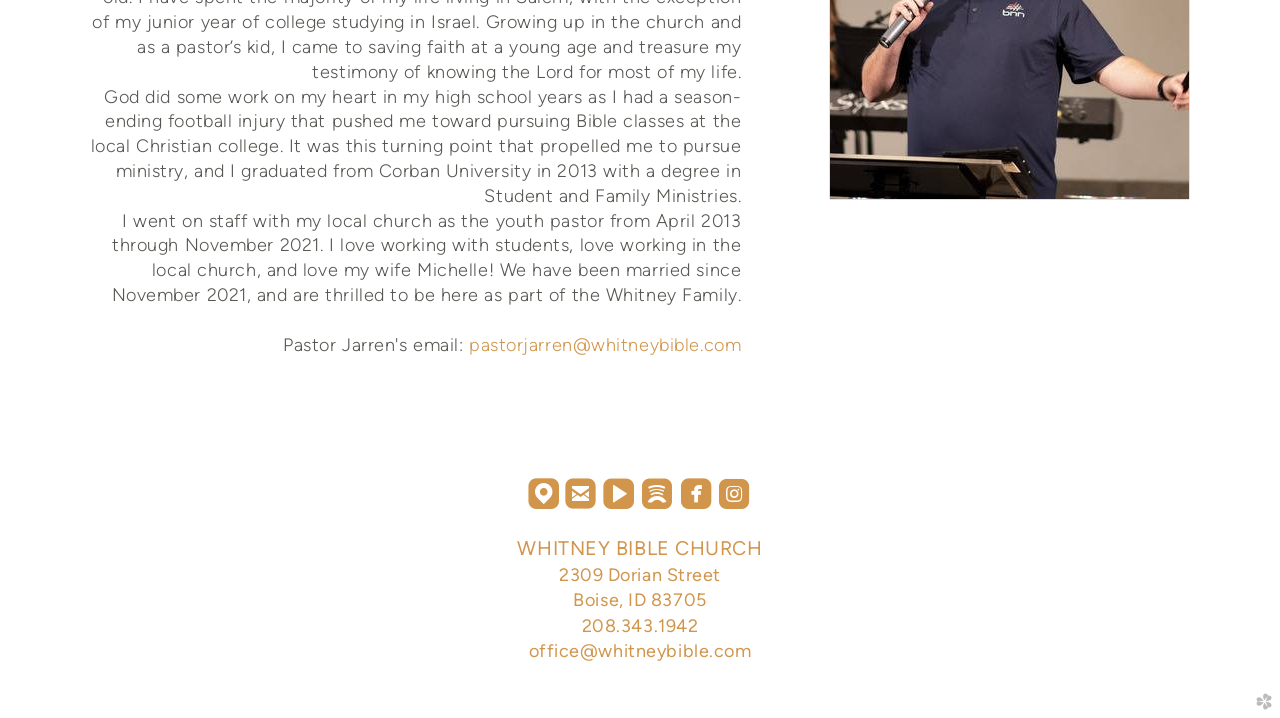Answer with a single word or phrase: 
What is the pastor's email address?

pastorjarren@whitneybible.com